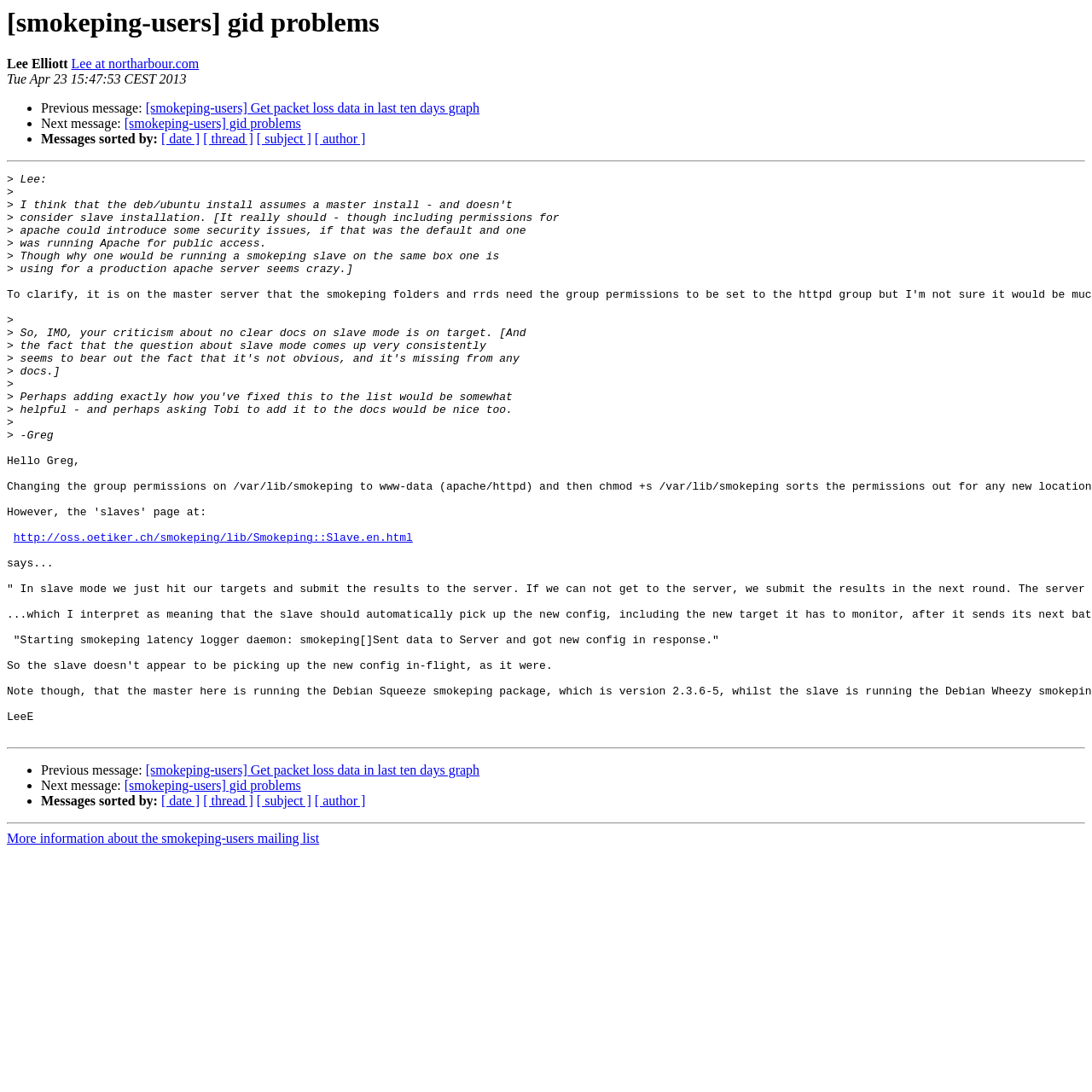Locate the bounding box coordinates of the element that should be clicked to execute the following instruction: "Visit Lee's homepage".

[0.065, 0.052, 0.182, 0.065]